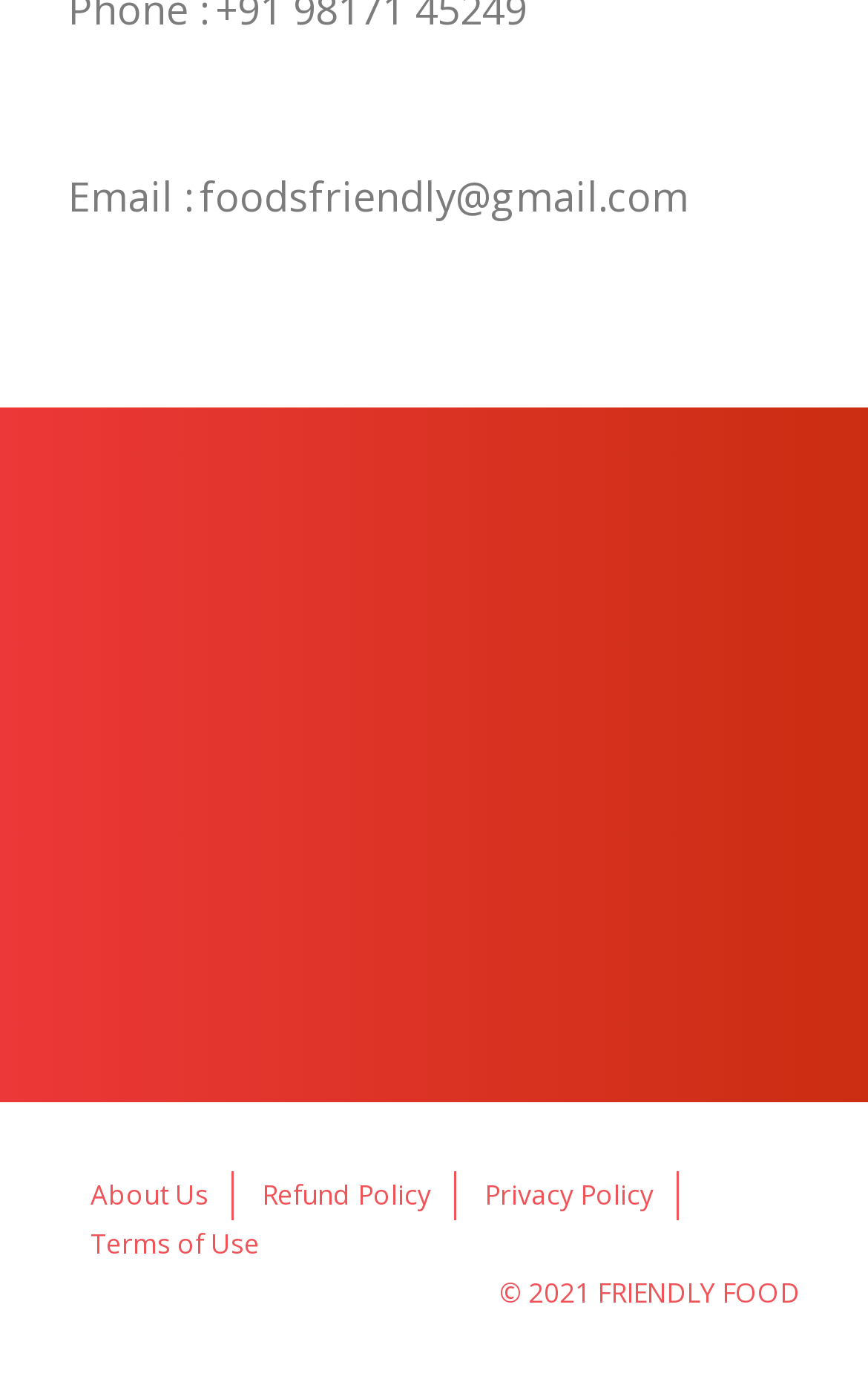Given the description Terms of Use, predict the bounding box coordinates of the UI element. Ensure the coordinates are in the format (top-left x, top-left y, bottom-right x, bottom-right y) and all values are between 0 and 1.

[0.078, 0.885, 0.325, 0.912]